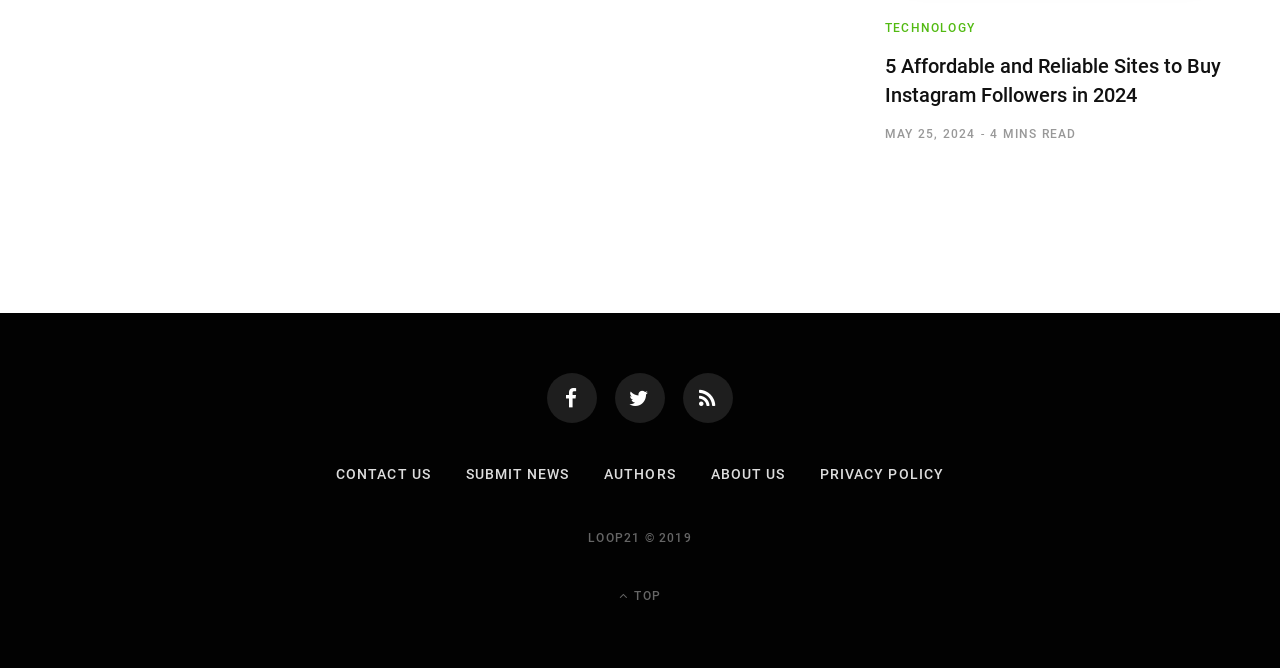What is the category of the article?
Look at the screenshot and respond with one word or a short phrase.

TECHNOLOGY